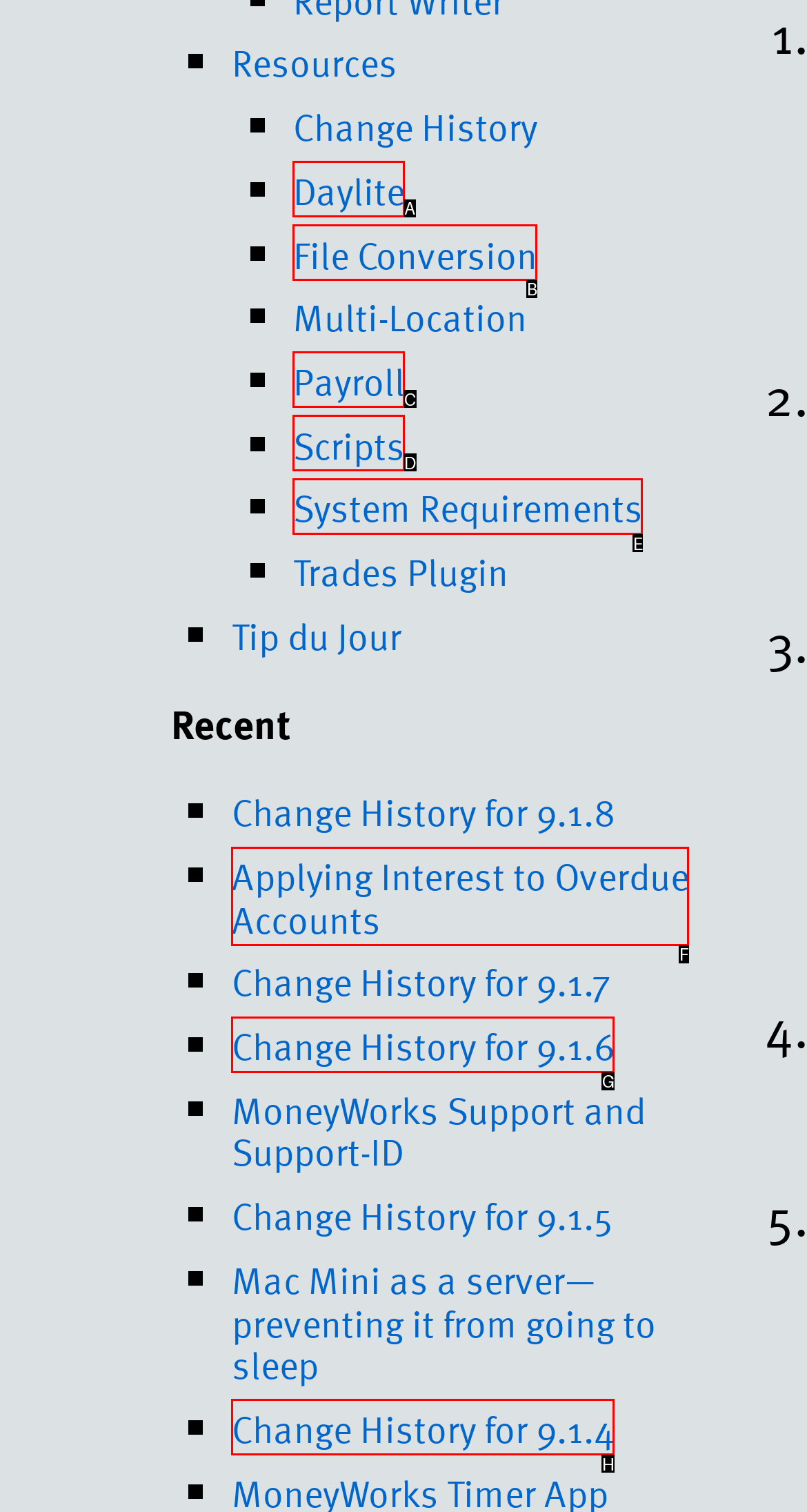Select the option that fits this description: aria-label="OS 25K Raster"
Answer with the corresponding letter directly.

None